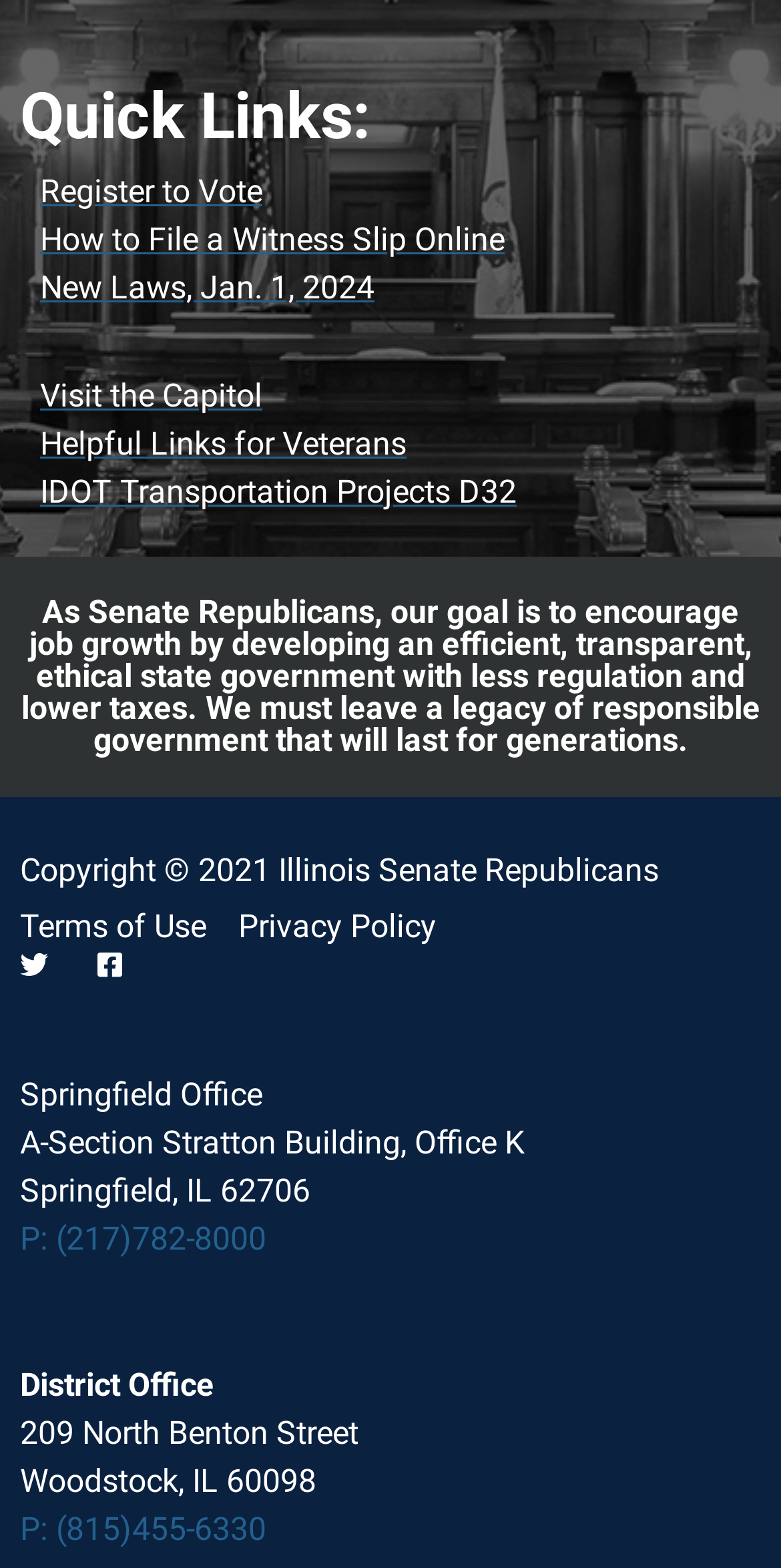What is the goal of Senate Republicans?
Please interpret the details in the image and answer the question thoroughly.

According to the heading, 'As Senate Republicans, our goal is to encourage job growth by developing an efficient, transparent, ethical state government with less regulation and lower taxes.' The goal is to encourage job growth.